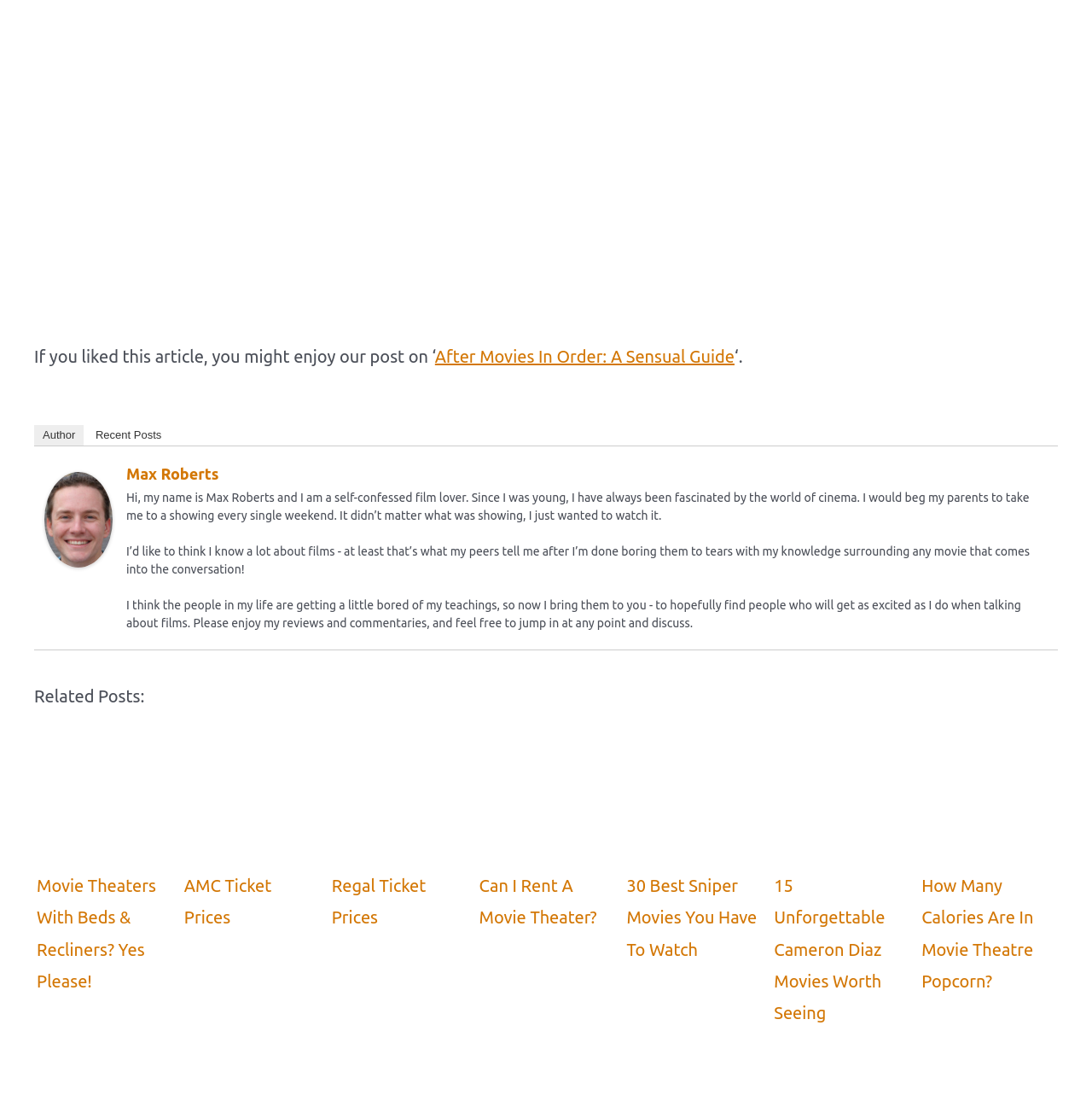What is the category of the webpage?
Please provide a comprehensive answer based on the information in the image.

The category of the webpage is film reviews, which can be inferred from the content of the webpage, including the text about the author being a film lover, the related posts about movies, and the overall tone of the webpage.